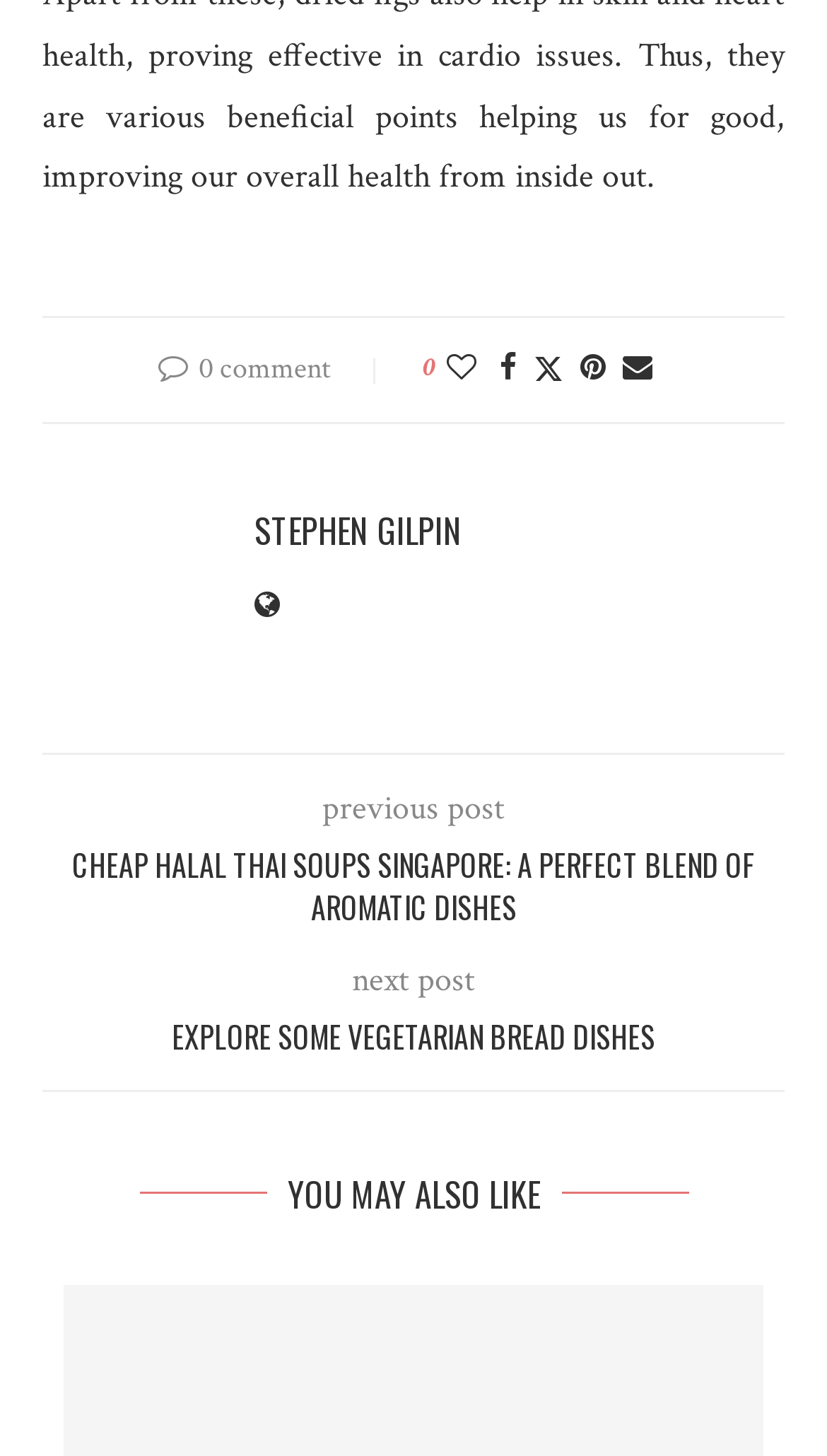Who is the author of the current post?
Your answer should be a single word or phrase derived from the screenshot.

STEPHEN GILPIN